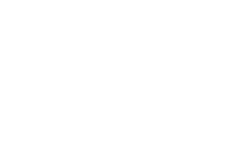What is the article discussing?
Please use the visual content to give a single word or phrase answer.

Financial outlook of PV companies